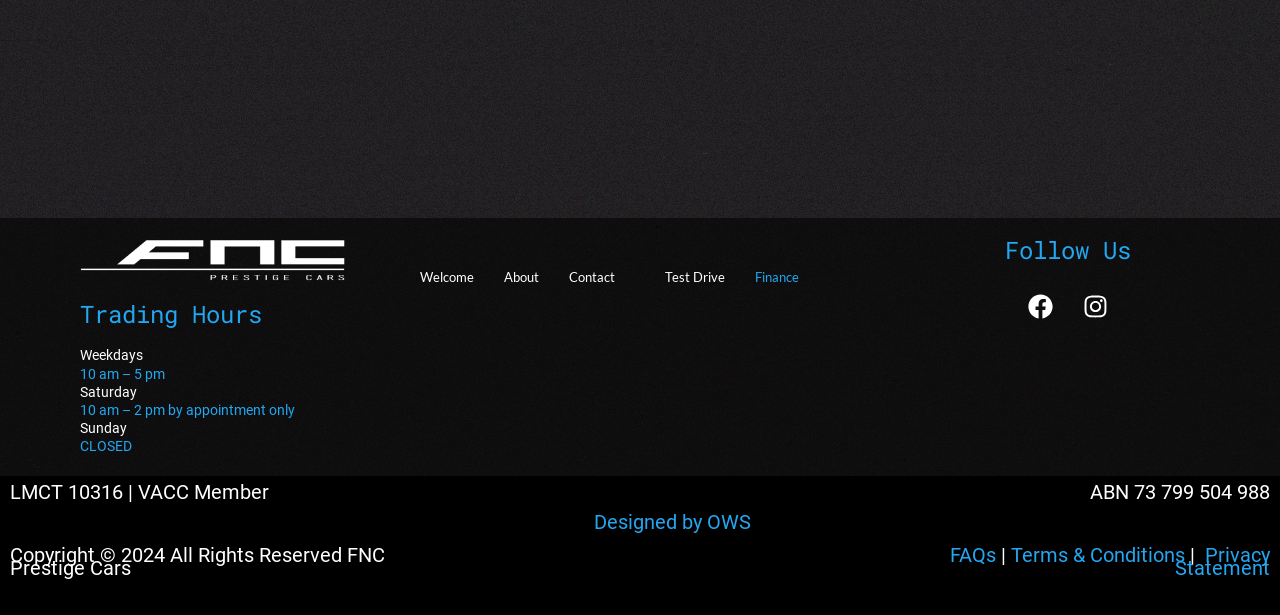Determine the bounding box coordinates of the clickable region to follow the instruction: "Click on 'Welcome'".

[0.316, 0.386, 0.382, 0.516]